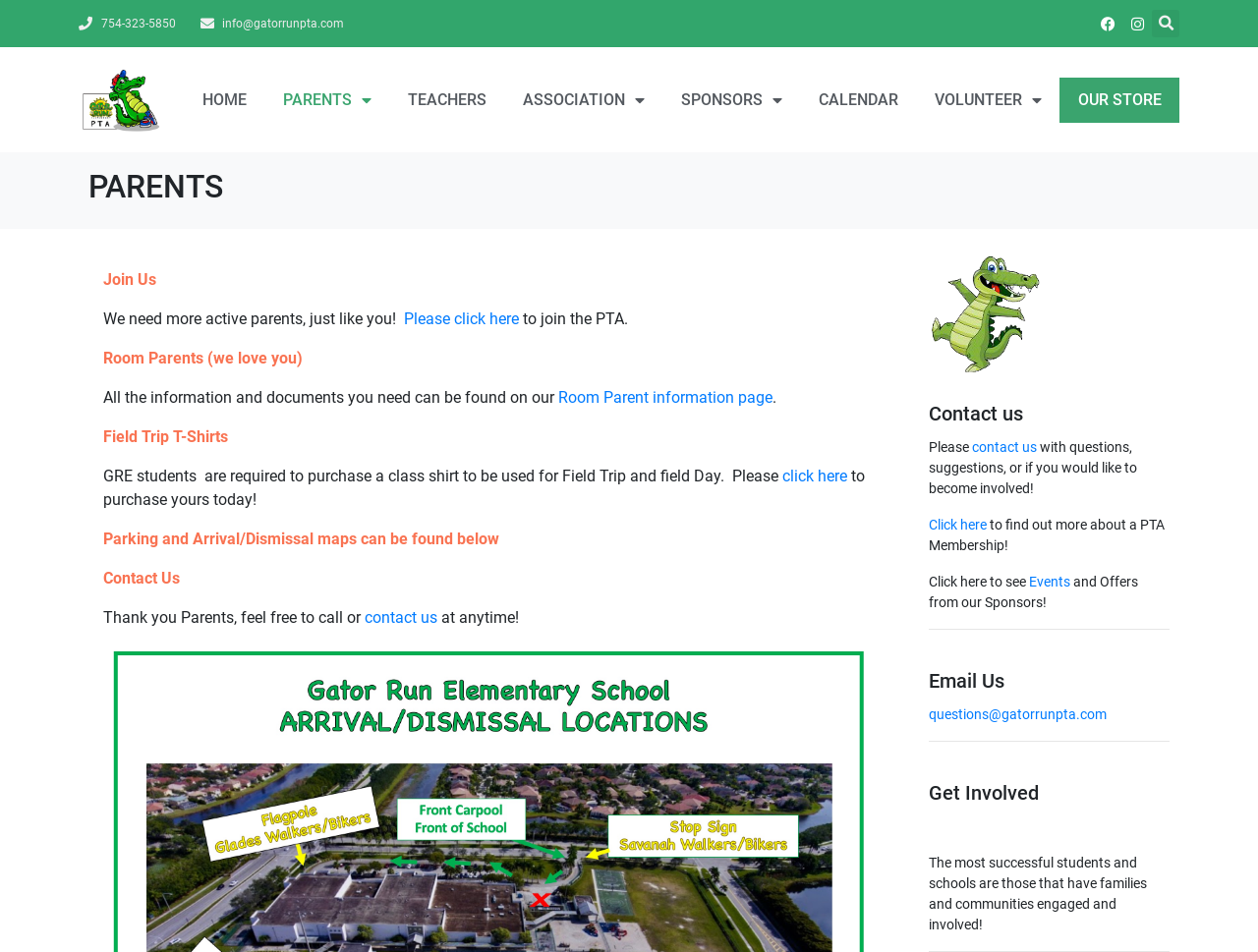Please find and report the bounding box coordinates of the element to click in order to perform the following action: "View Room Parent information". The coordinates should be expressed as four float numbers between 0 and 1, in the format [left, top, right, bottom].

[0.444, 0.408, 0.614, 0.428]